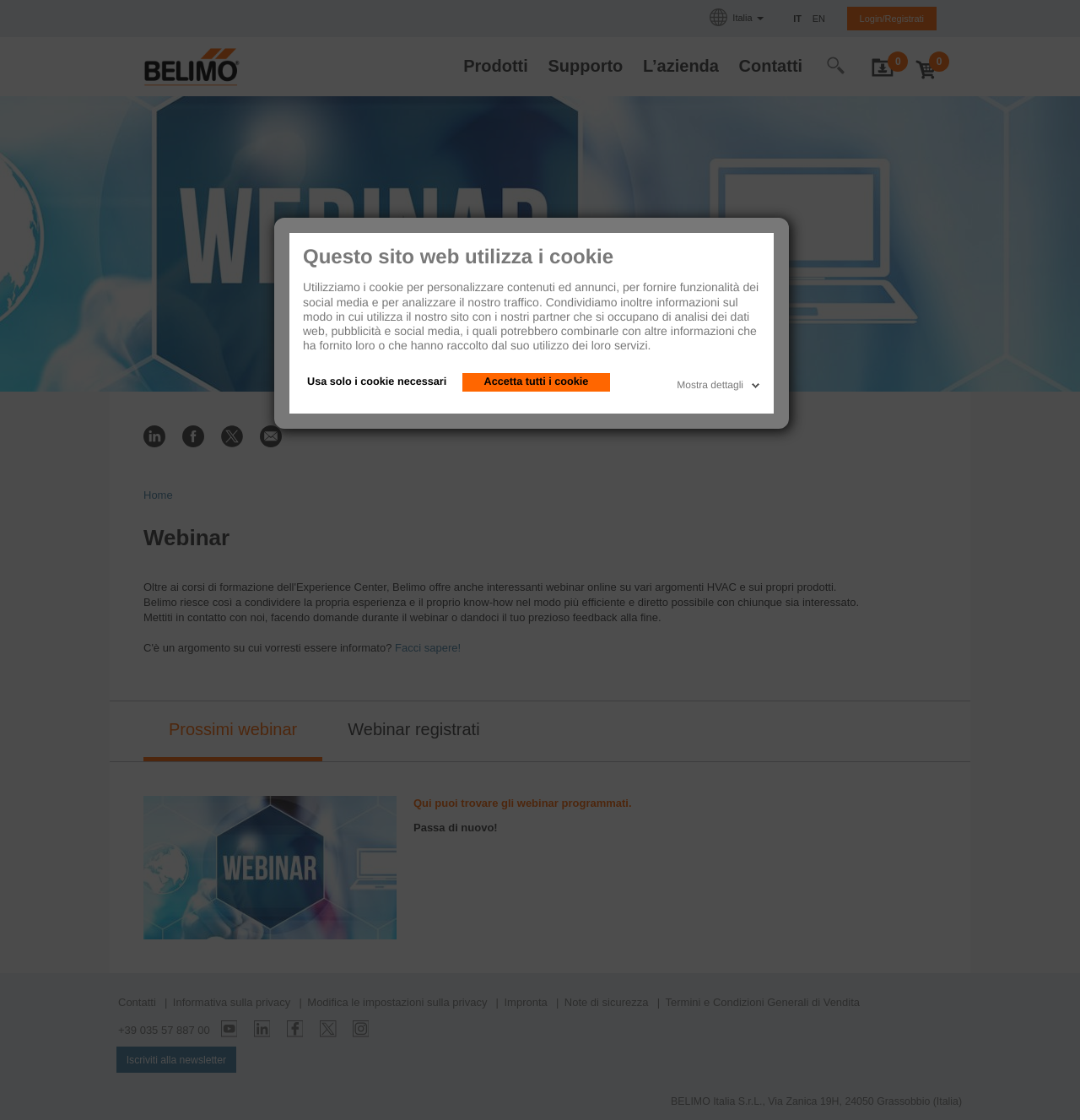Give a detailed account of the webpage, highlighting key information.

This webpage is about Belimo, a company that hosts webinars. At the top, there is a dialog box with a heading "Questo sito web utilizza i cookie" (This website uses cookies) and a description of how the website uses cookies. Below the dialog box, there are three links: "Usa solo i cookie necessari" (Use only necessary cookies), "Accetta tutti i cookie" (Accept all cookies), and "Mostra dettagli" (Show details).

To the right of the dialog box, there is a small image, followed by a text "Italia" (Italy) and two links: "IT" and "EN" for language selection. Next to these links, there is a link "Login/Registrati" (Login/Register).

The main content of the webpage is divided into two sections. The top section has a navigation menu with links to "Home", "Prodotti" (Products), "Supporto" (Support), "L’azienda" (The Company), and "Contatti" (Contacts). There is also a button with an image.

The bottom section has an article with a heading "Webinar" and a description of how Belimo shares its experience and know-how through webinars. There are also links to share the article on LinkedIn, Facebook, Twitter, and email. Below the article, there are two sections: "Prossimi webinar" (Upcoming webinars) and "Webinar registrati" (Registered webinars), with a small image and a description.

At the very bottom of the webpage, there is a footer section with links to "Contatti" (Contacts), "Informativa sulla privacy" (Privacy Policy), "Modifica le impostazioni sulla privacy" (Modify privacy settings), "Impronta" (Imprint), "Note di sicurezza" (Security Notes), and "Termini e Condizioni Generali di Vendita" (General Terms and Conditions of Sale). There are also links to Belimo's social media profiles, including YouTube, LinkedIn, Facebook, Twitter, and Instagram, as well as a link to subscribe to the newsletter. Finally, there is a text with the company's address and contact information.